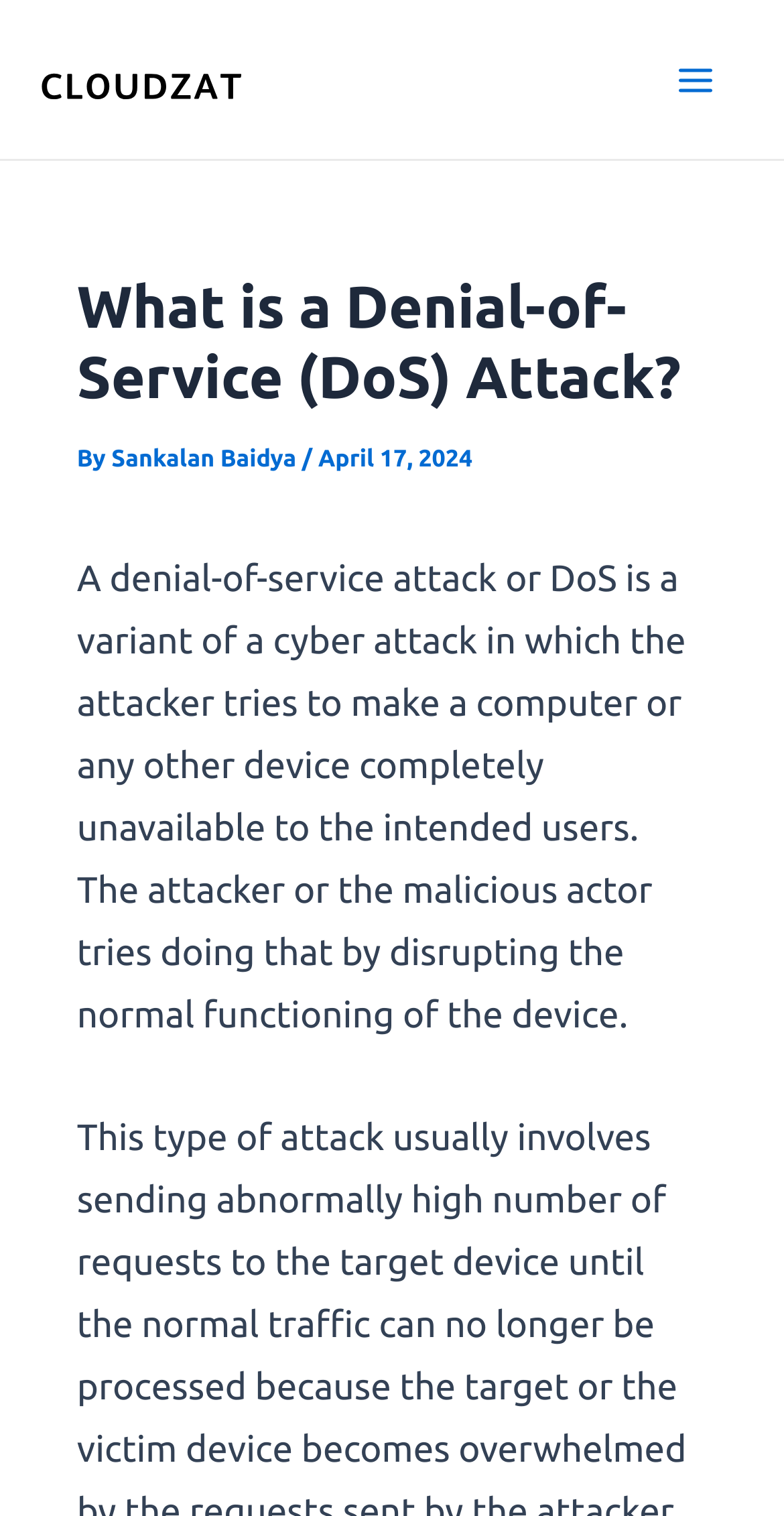Identify and provide the text of the main header on the webpage.

What is a Denial-of-Service (DoS) Attack?